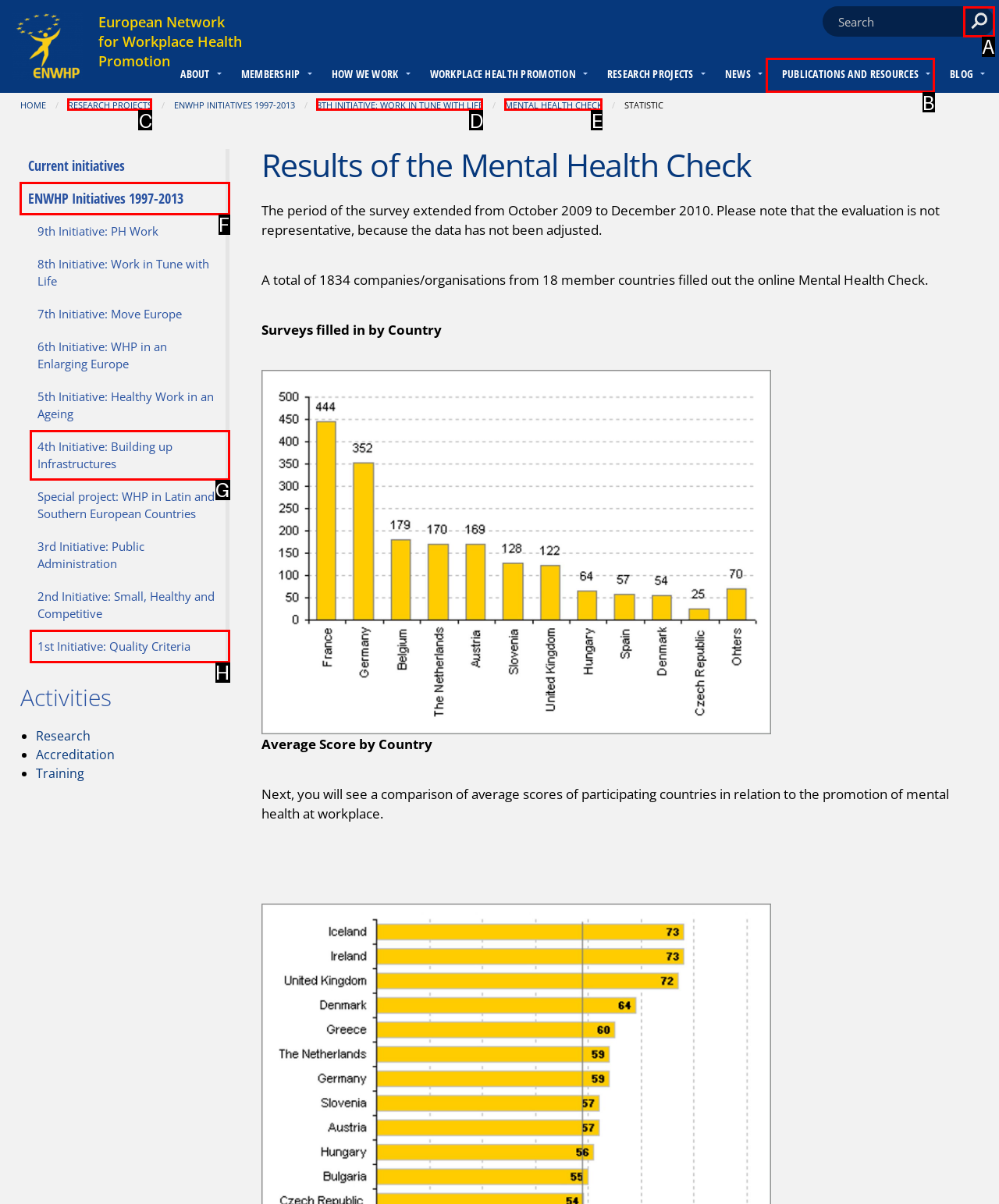Please identify the UI element that matches the description: Trail Running Tips
Respond with the letter of the correct option.

None